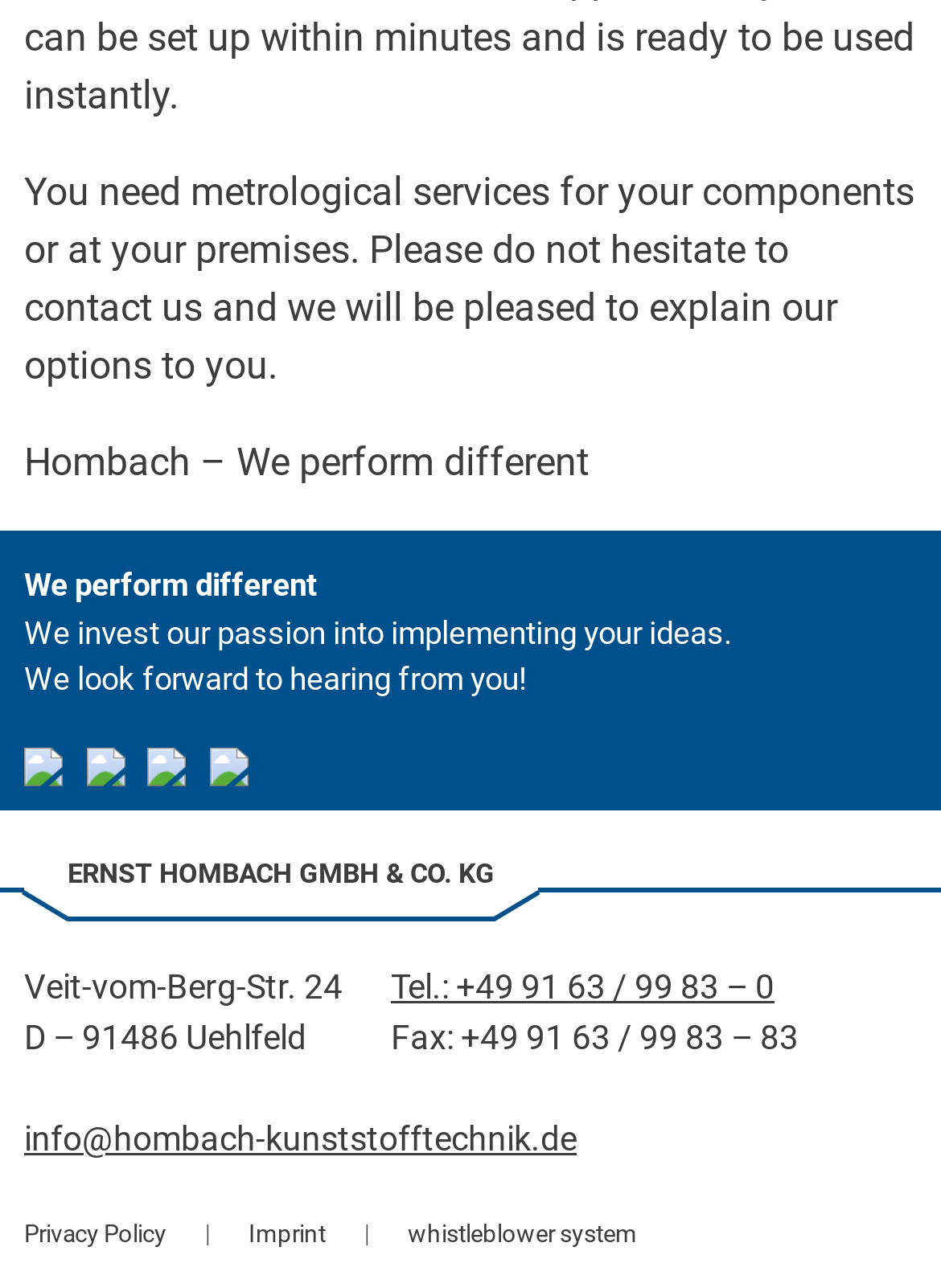Can you find the bounding box coordinates for the element to click on to achieve the instruction: "send an email to the company"?

[0.026, 0.869, 0.613, 0.899]